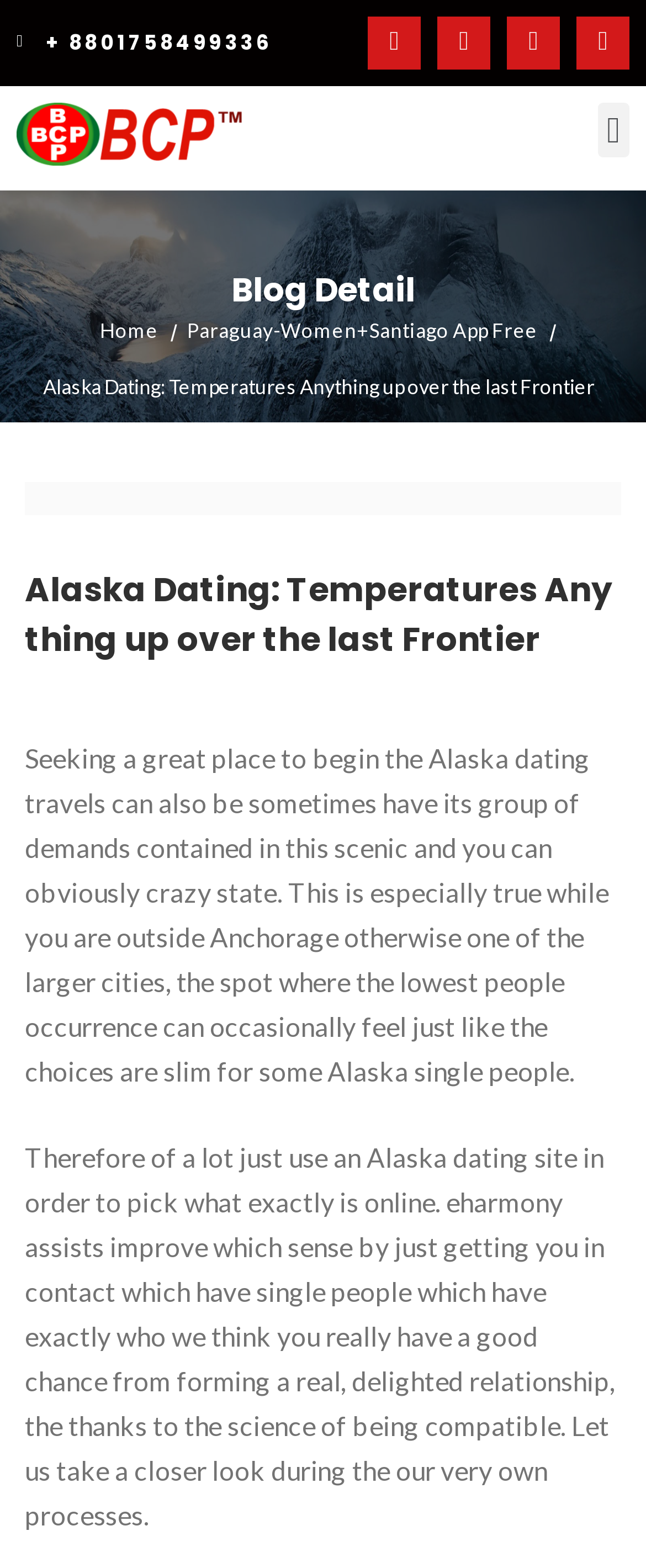Predict the bounding box coordinates of the UI element that matches this description: "paraguay-women+santiago app free". The coordinates should be in the format [left, top, right, bottom] with each value between 0 and 1.

[0.289, 0.203, 0.845, 0.219]